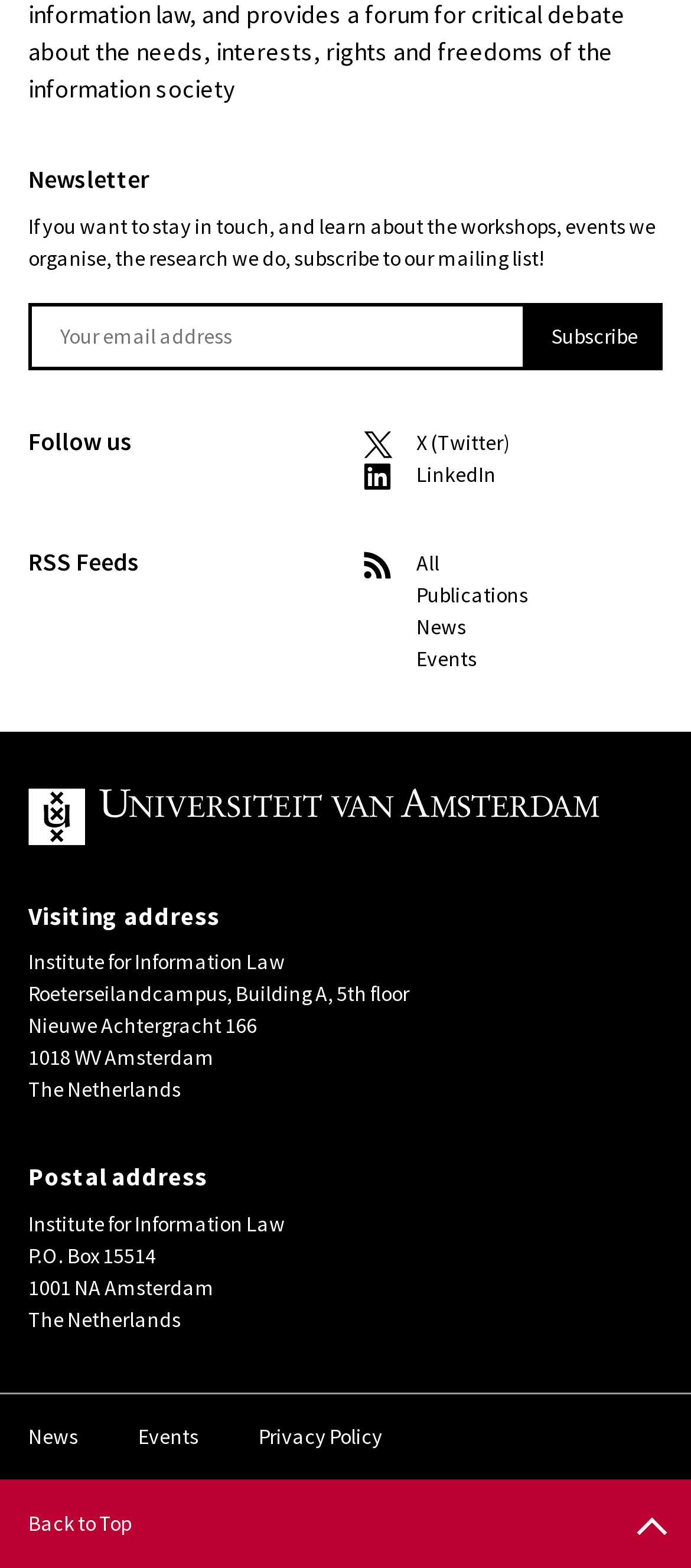Please identify the coordinates of the bounding box for the clickable region that will accomplish this instruction: "Subscribe to the newsletter".

[0.762, 0.193, 0.959, 0.236]